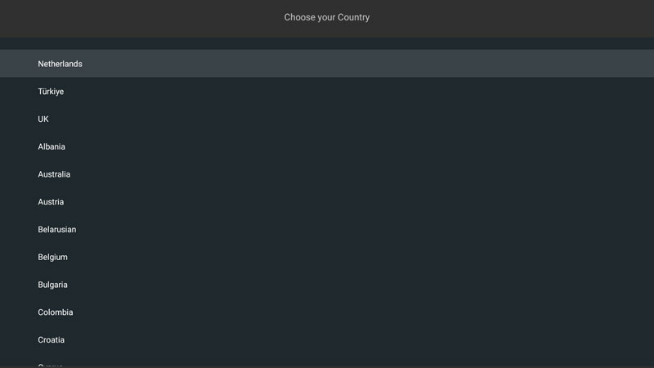Provide a thorough and detailed caption for the image.

The image presents a user interface element labeled "Choose your Country," which prompts users to select their country from a list. The background is dark, emphasizing the dropdown menu. The selection area prominently features the country "Netherlands" highlighted at the top, suggesting it may either be a default choice or a recent selection by the user. Below, the list continues with other countries such as Turkey, the UK, Albania, Australia, and several others, providing a diverse range of options for users. This layout is designed for easy navigation, facilitating user selection in a straightforward manner.